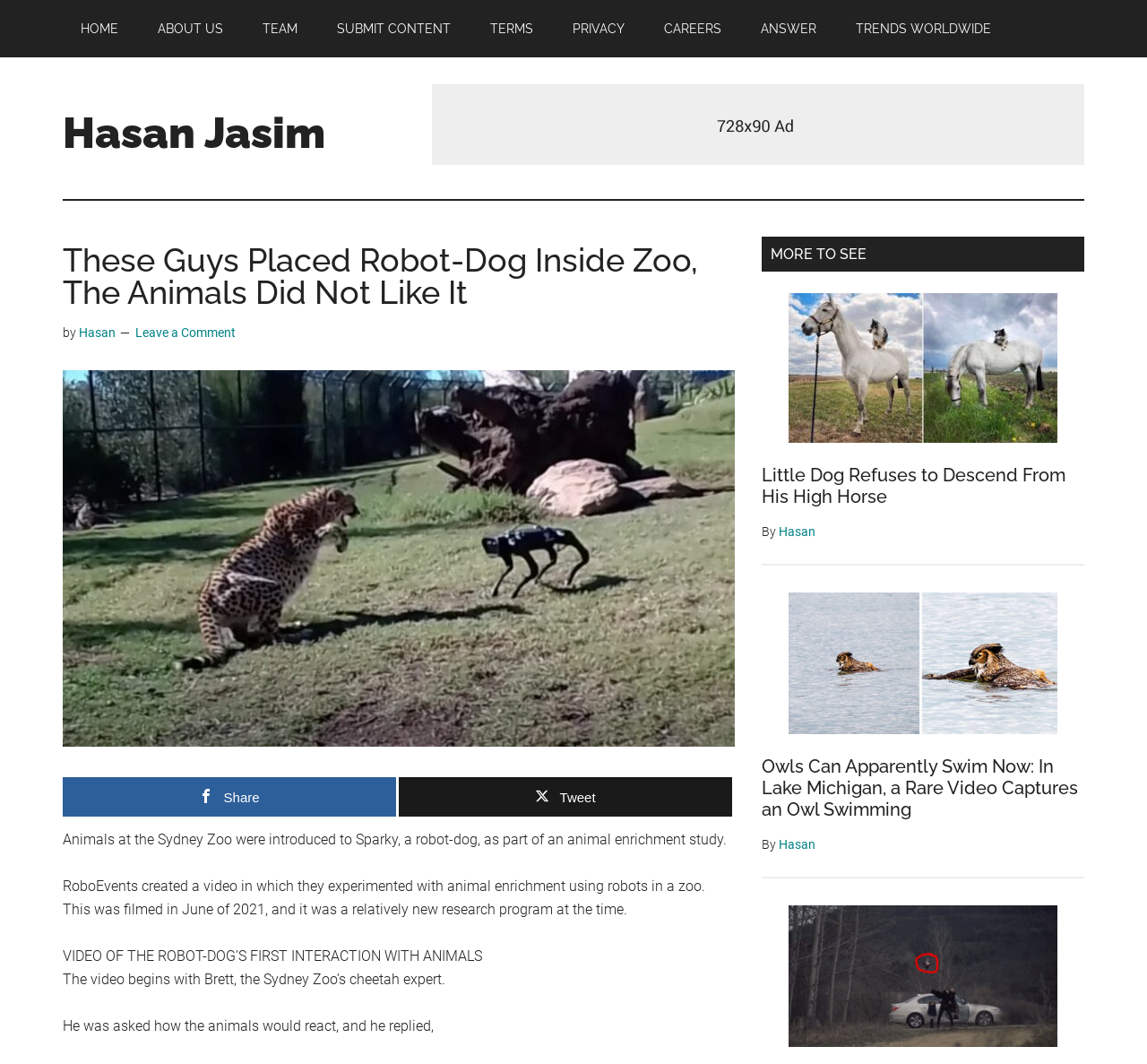Can you identify and provide the main heading of the webpage?

These Guys Placed Robot-Dog Inside Zoo, The Animals Did Not Like It